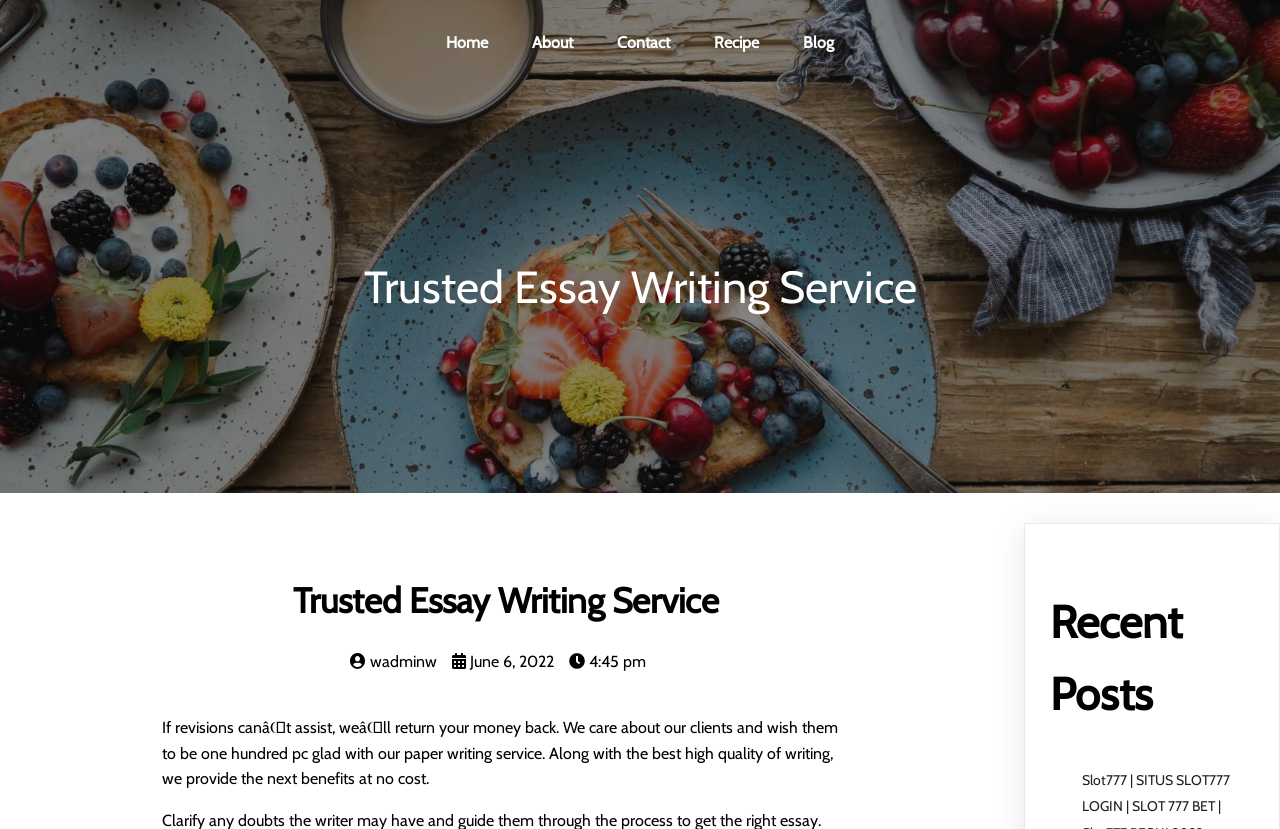Please locate the bounding box coordinates of the element that needs to be clicked to achieve the following instruction: "go to home page". The coordinates should be four float numbers between 0 and 1, i.e., [left, top, right, bottom].

[0.333, 0.03, 0.397, 0.073]